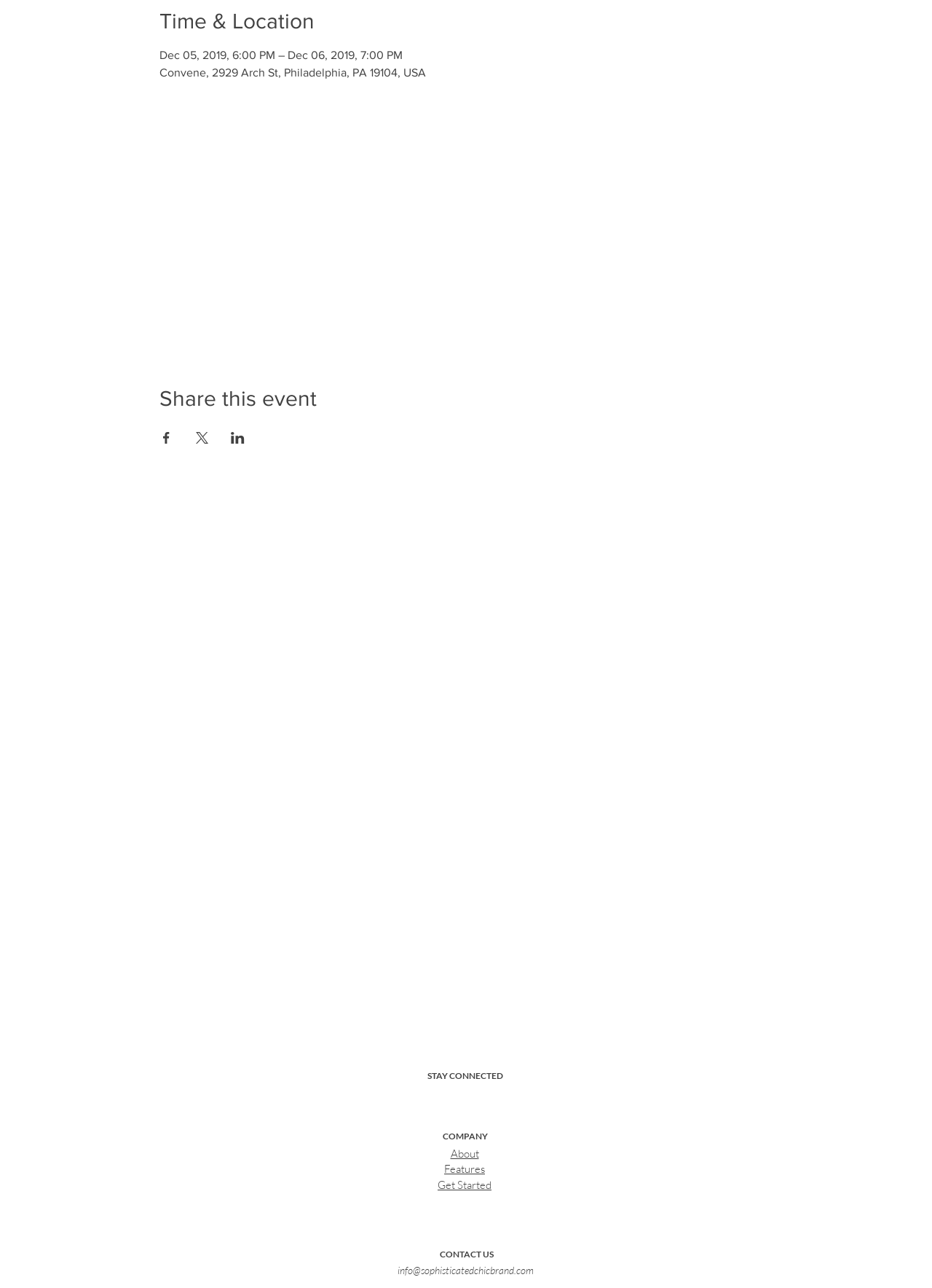Based on the element description Get Started, identify the bounding box of the UI element in the given webpage screenshot. The coordinates should be in the format (top-left x, top-left y, bottom-right x, bottom-right y) and must be between 0 and 1.

[0.47, 0.915, 0.527, 0.925]